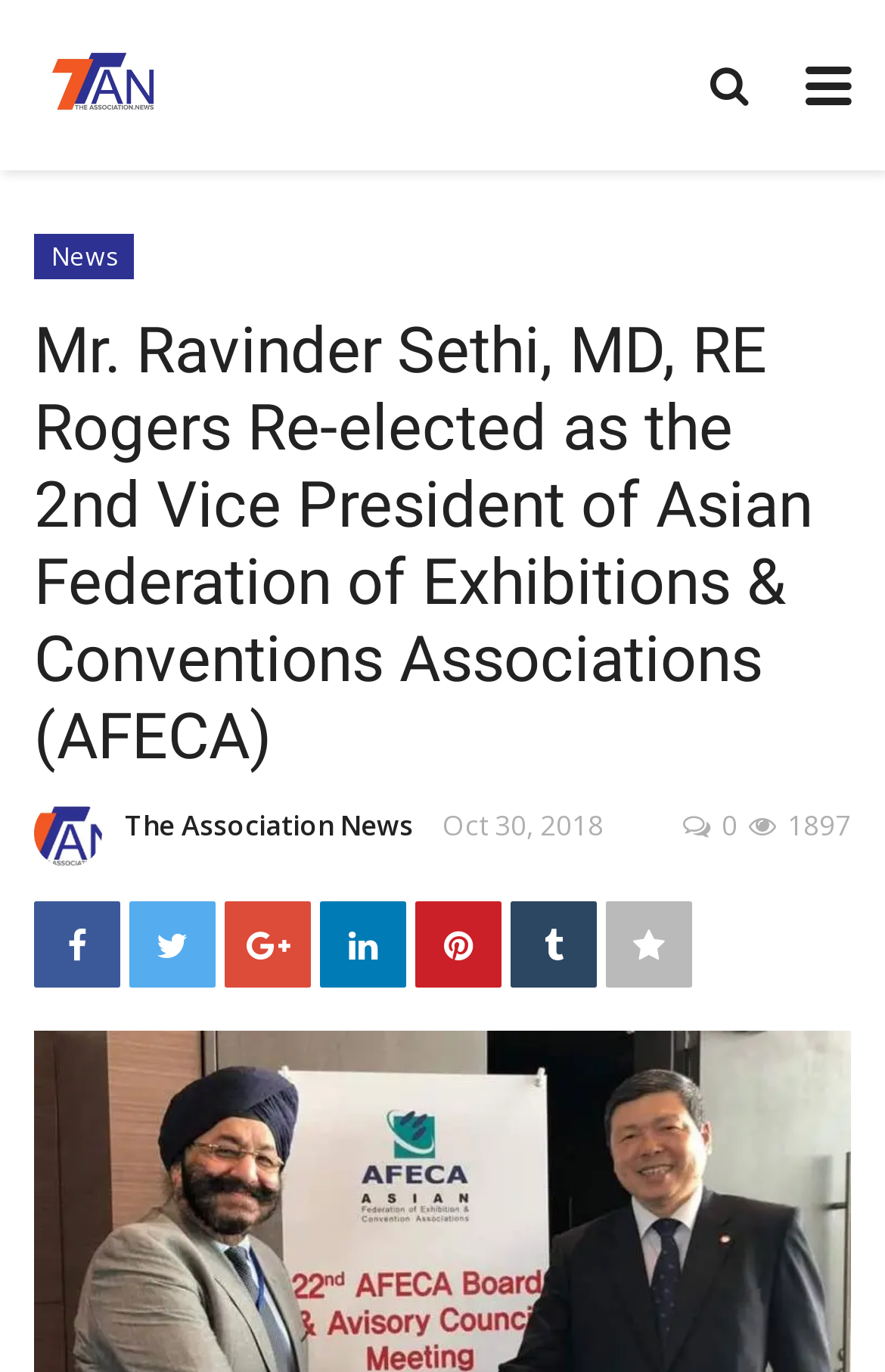Please extract the title of the webpage.

Mr. Ravinder Sethi, MD, RE Rogers Re-elected as the 2nd Vice President of Asian Federation of Exhibitions & Conventions Associations (AFECA)